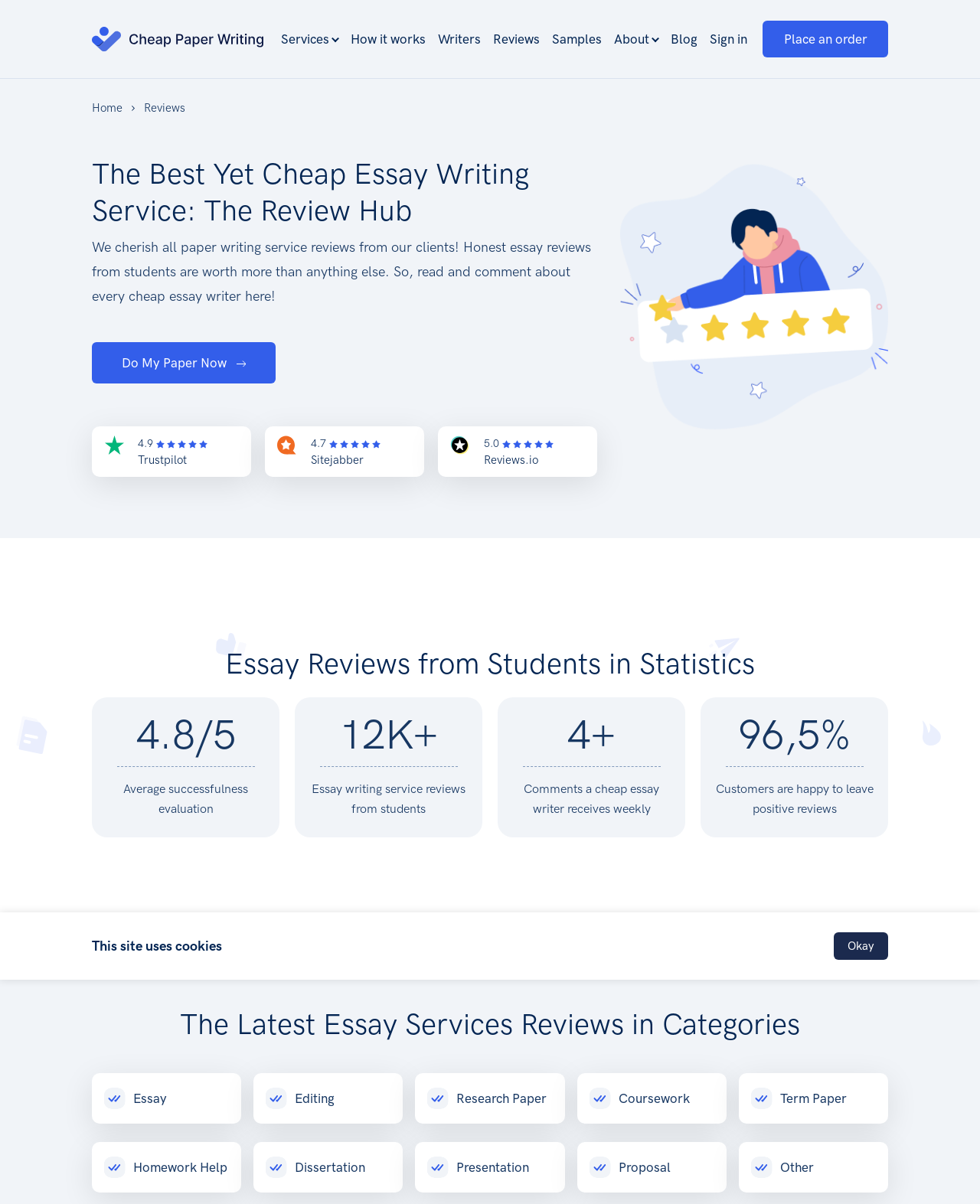Determine the bounding box coordinates of the UI element described by: "Blog".

[0.684, 0.024, 0.711, 0.041]